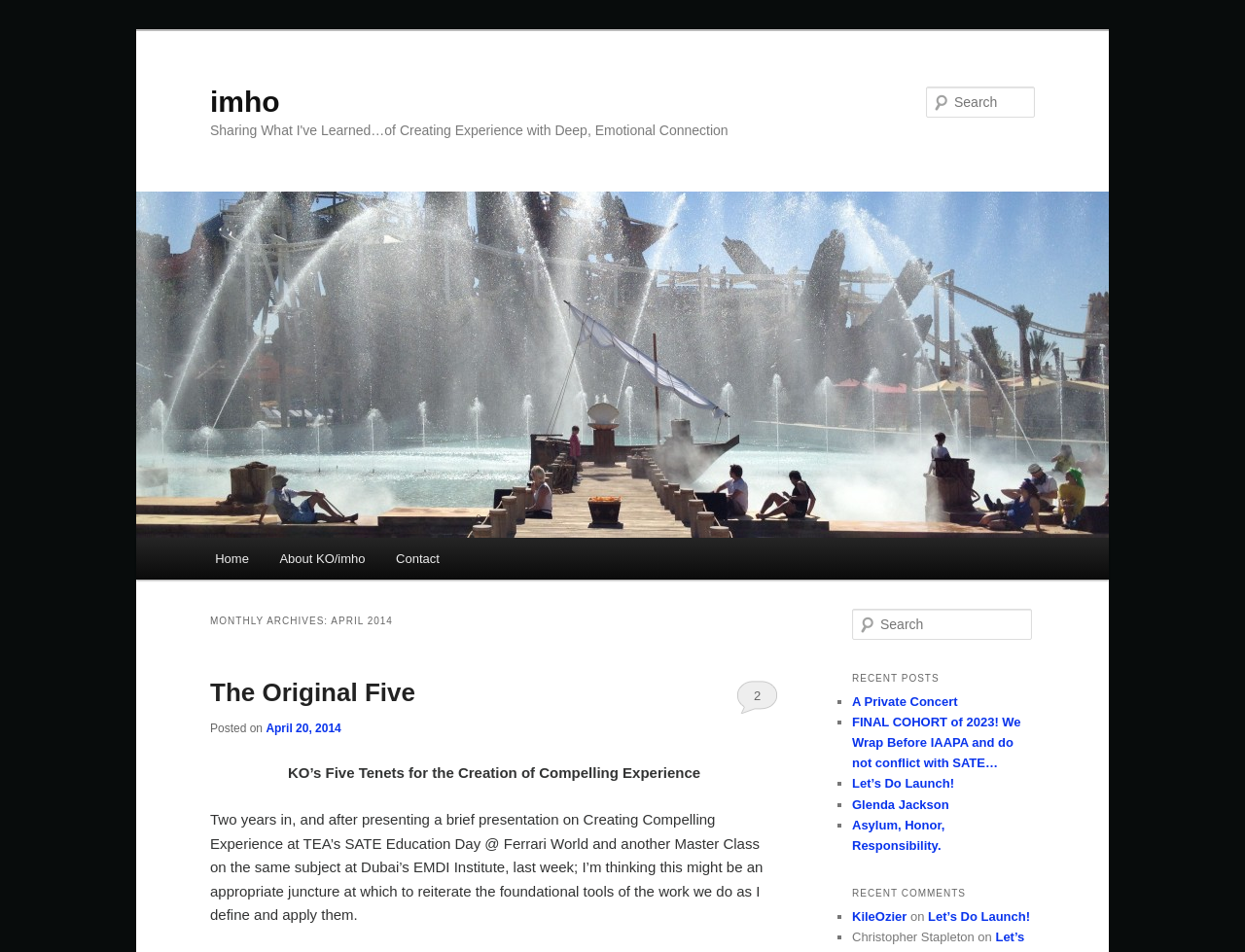Detail the various sections and features present on the webpage.

This webpage appears to be a blog or personal website, with a focus on sharing experiences and knowledge. At the top, there are two "Skip to" links, allowing users to navigate to primary or secondary content. Below these links, the website's title "imho" is displayed prominently, with a smaller link to the same title below it.

The main content of the page is divided into several sections. On the left side, there is a menu with links to "Home", "About KO/imho", and "Contact". Below this menu, there is a section titled "MONTHLY ARCHIVES: APRIL 2014", which contains a list of links to blog posts, including "The Original Five" and others.

To the right of the menu, there is a large section of text that appears to be a blog post. The title of the post is "Sharing What I've Learned…of Creating Experience with Deep, Emotional Connection", and it discusses the author's experiences and insights on creating compelling experiences. The post includes a link to a presentation and a Master Class.

Below the blog post, there is a search bar with a label "Search" and a textbox to enter search queries. Next to the search bar, there is a section titled "RECENT POSTS", which lists several links to recent blog posts, including "A Private Concert", "FINAL COHORT of 2023!", and others. Each post is preceded by a bullet point marker.

Further down the page, there is a section titled "RECENT COMMENTS", which lists several comments from users, including "KileOzier" and "Christopher Stapleton". Each comment is preceded by a bullet point marker.

Throughout the page, there are several images, including an image with the title "imho" at the top, and possibly others within the blog posts or comments.